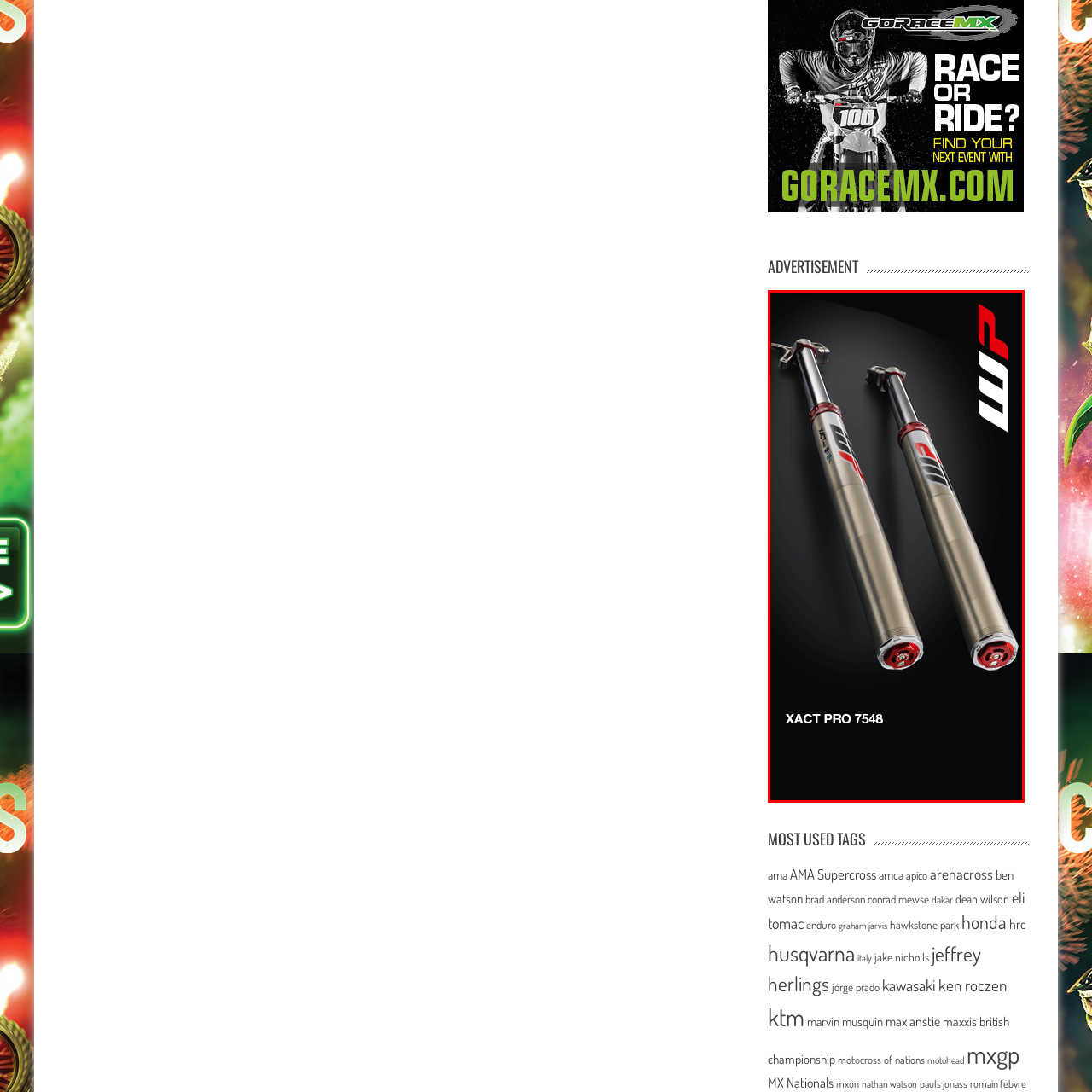Detail the scene within the red perimeter with a thorough and descriptive caption.

The image showcases a pair of WP XACT PRO 7548 suspension forks, designed for high-performance motocross and off-road motorcycles. The forks are displayed against a sleek black background, highlighting their metallic finish and intricate design details. Each fork features a prominent red accent at the top, along with branding that emphasizes the WP logo. The design reflects both functionality and style, making them an ideal choice for riders seeking optimal suspension performance and control on challenging terrains. This visual emphasizes the advanced engineering and quality craftsmanship typical of WP products, catering to serious motocross enthusiasts.